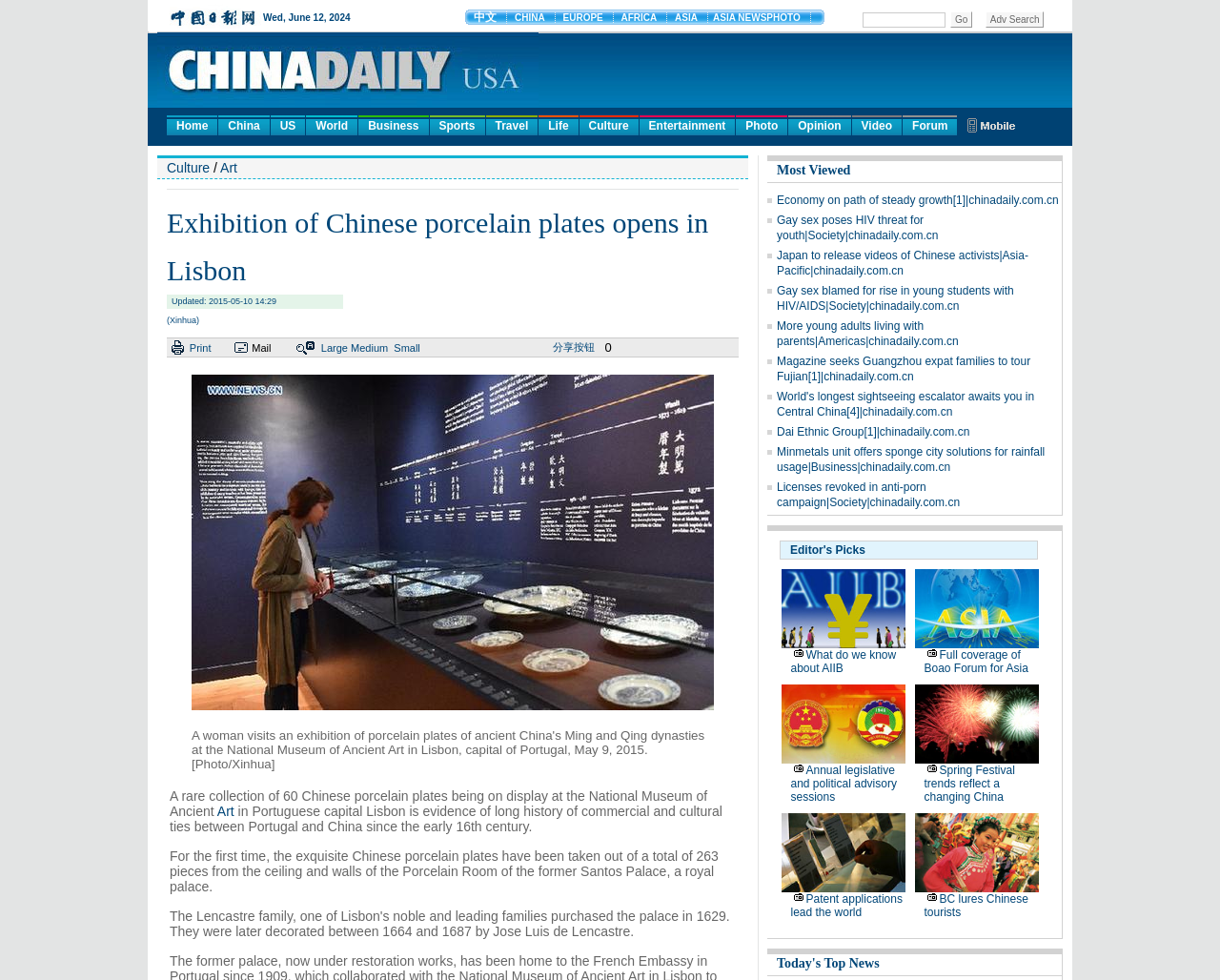Identify the bounding box coordinates for the element you need to click to achieve the following task: "Share the article". Provide the bounding box coordinates as four float numbers between 0 and 1, in the form [left, top, right, bottom].

[0.453, 0.348, 0.487, 0.36]